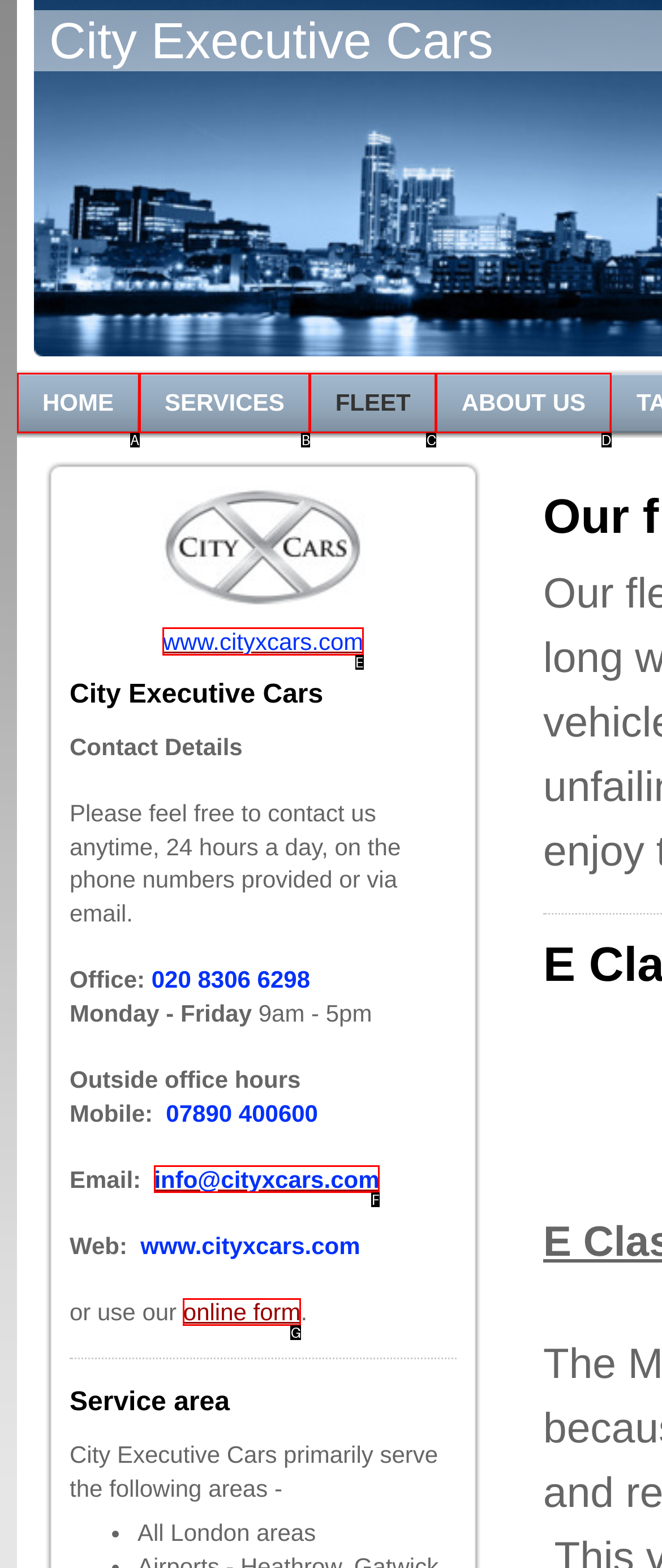Find the HTML element that matches the description provided: About us
Answer using the corresponding option letter.

D